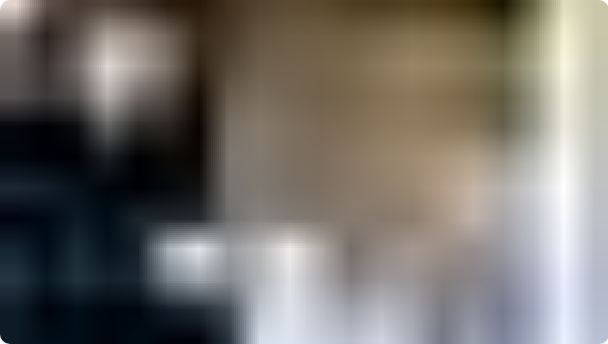Explain the contents of the image with as much detail as possible.

The image depicts a homeowner and a technician, presumably representing a successful partnership in pest control services. The technician appears equipped and ready to address any pest-related concerns, highlighting the professionalism and expertise of HomeShield Pest Control. This visual reflects the company's commitment to ensuring safe and enjoyable outdoor experiences while combating common pests like mosquitoes. In the context of the accompanying content, the image symbolizes customer satisfaction, correlating with the service's 5.0-star rating from 2,748 reviews, showcasing the effectiveness of their pest control solutions.